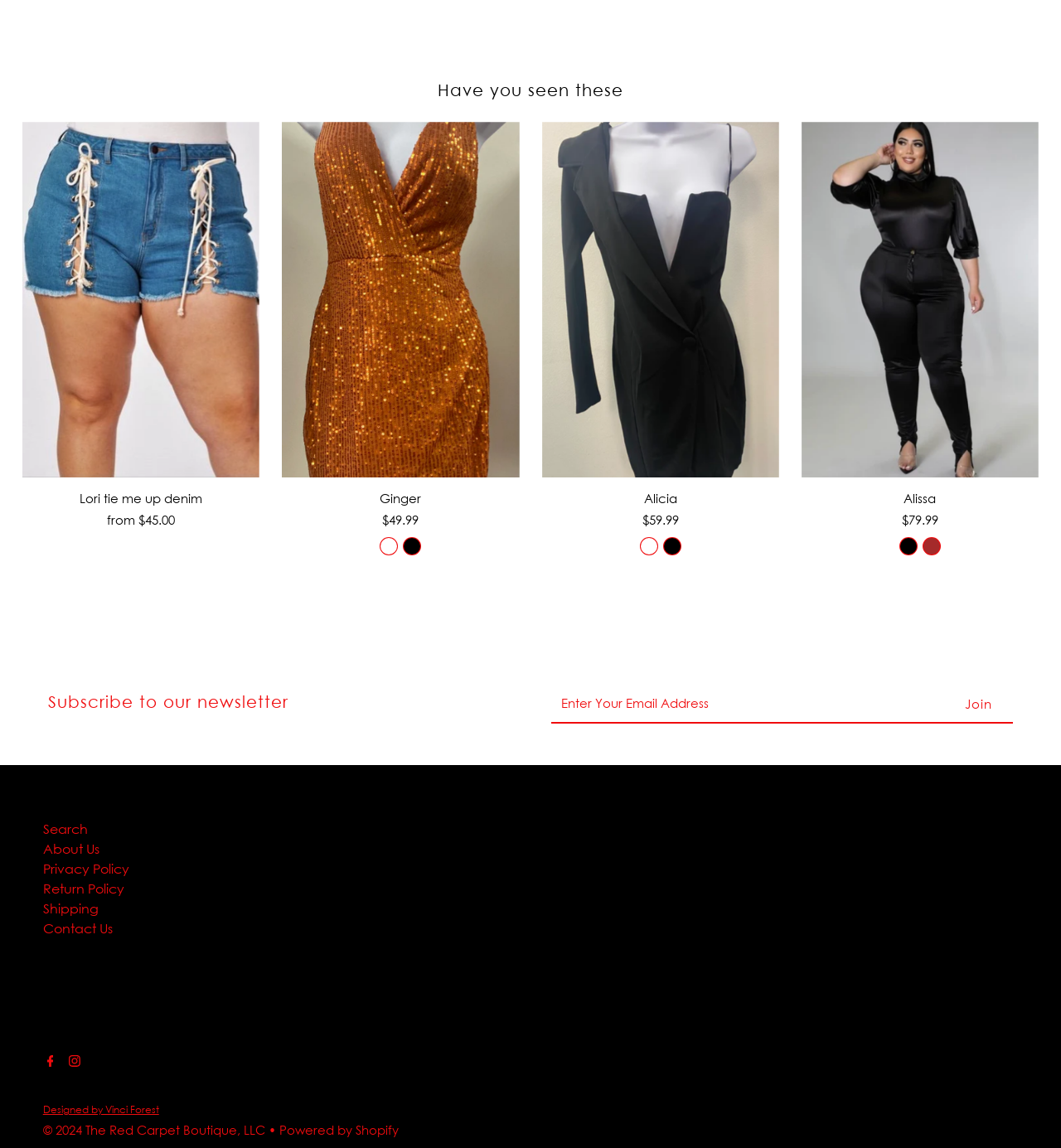Show me the bounding box coordinates of the clickable region to achieve the task as per the instruction: "Click on 'Search'".

[0.04, 0.715, 0.083, 0.73]